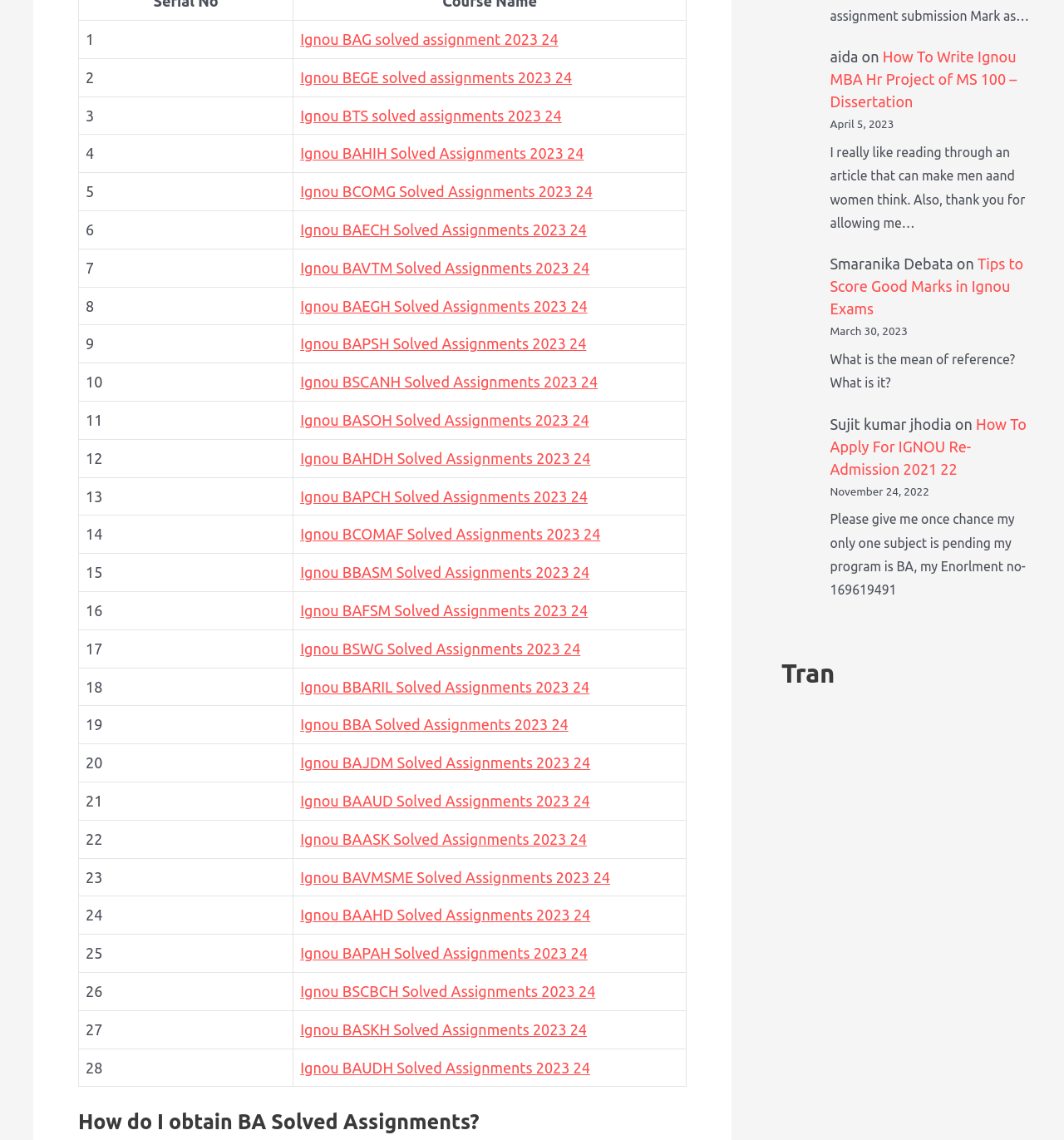How many rows are there on this webpage?
Using the visual information, respond with a single word or phrase.

20